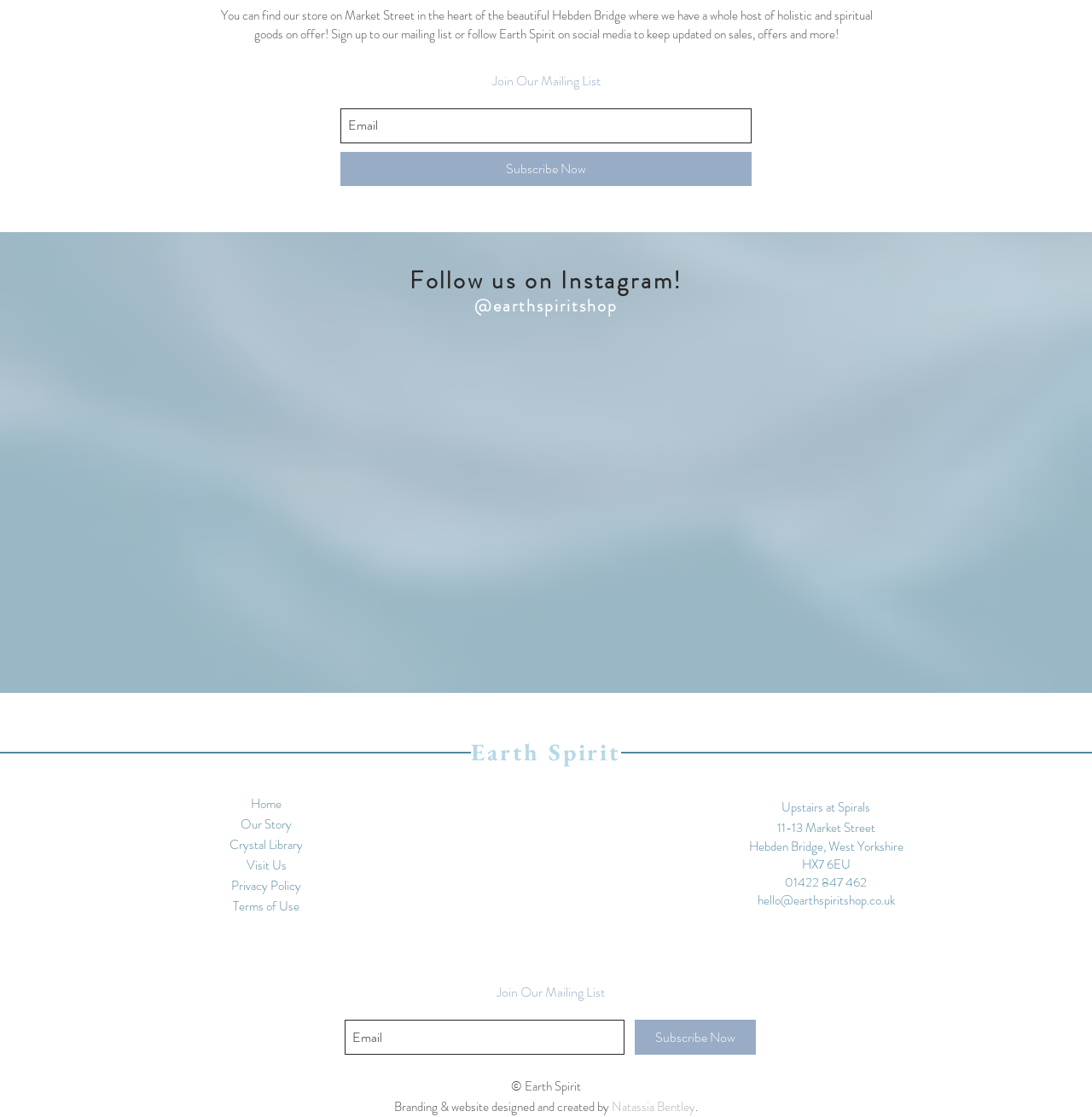Can you provide the bounding box coordinates for the element that should be clicked to implement the instruction: "Visit the home page"?

[0.23, 0.711, 0.258, 0.728]